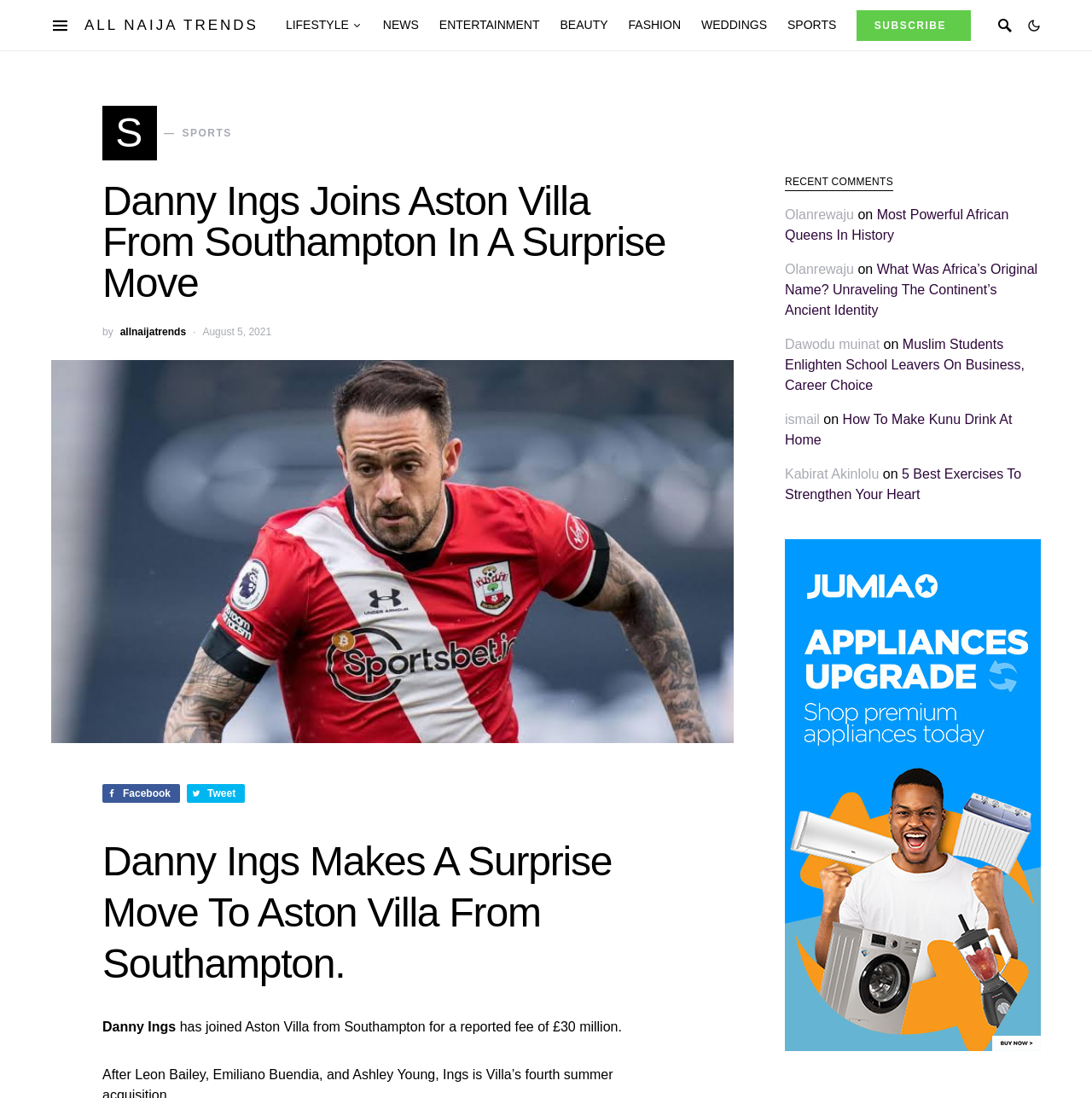Bounding box coordinates should be provided in the format (top-left x, top-left y, bottom-right x, bottom-right y) with all values between 0 and 1. Identify the bounding box for this UI element: SSports

[0.094, 0.096, 0.212, 0.146]